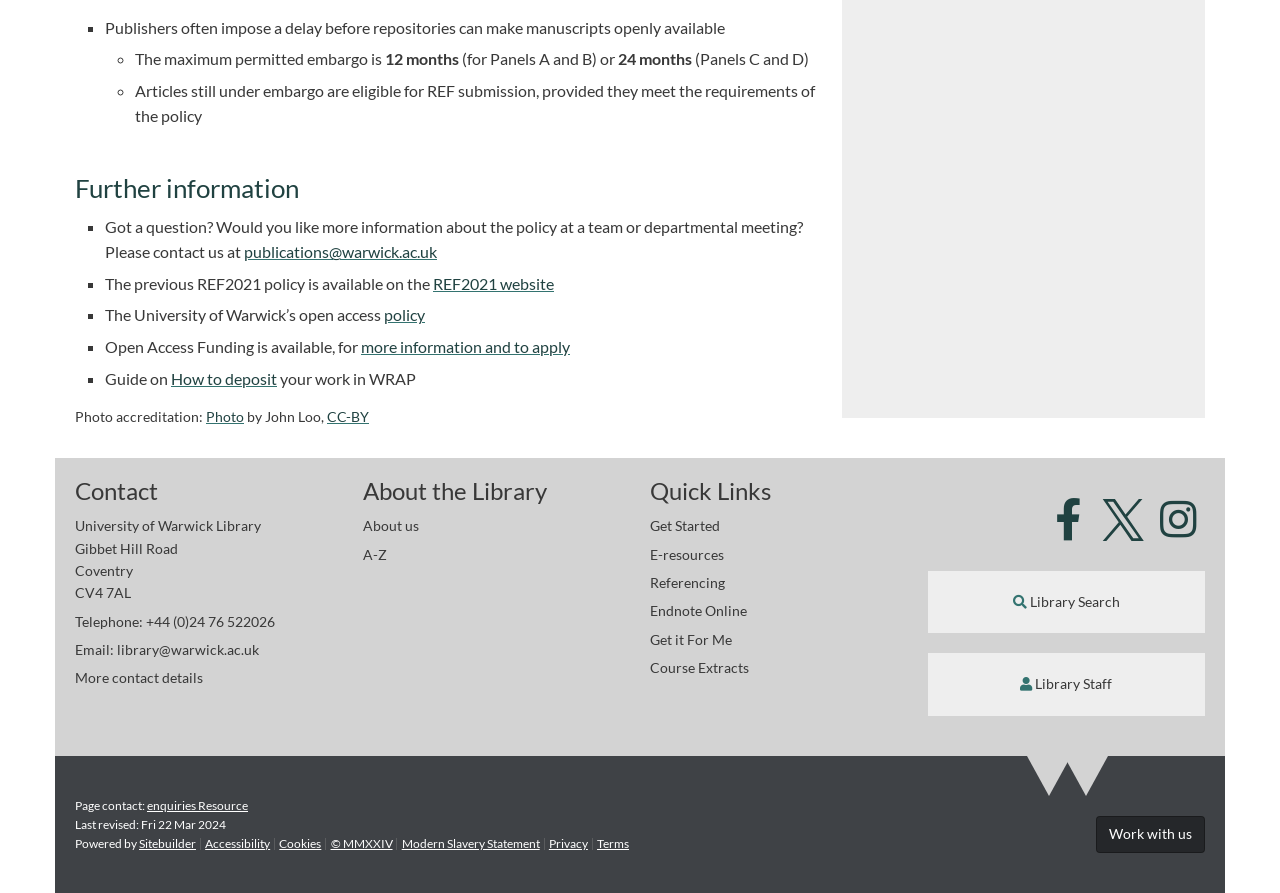Indicate the bounding box coordinates of the clickable region to achieve the following instruction: "Check the University of Warwick’s open access policy."

[0.3, 0.342, 0.332, 0.363]